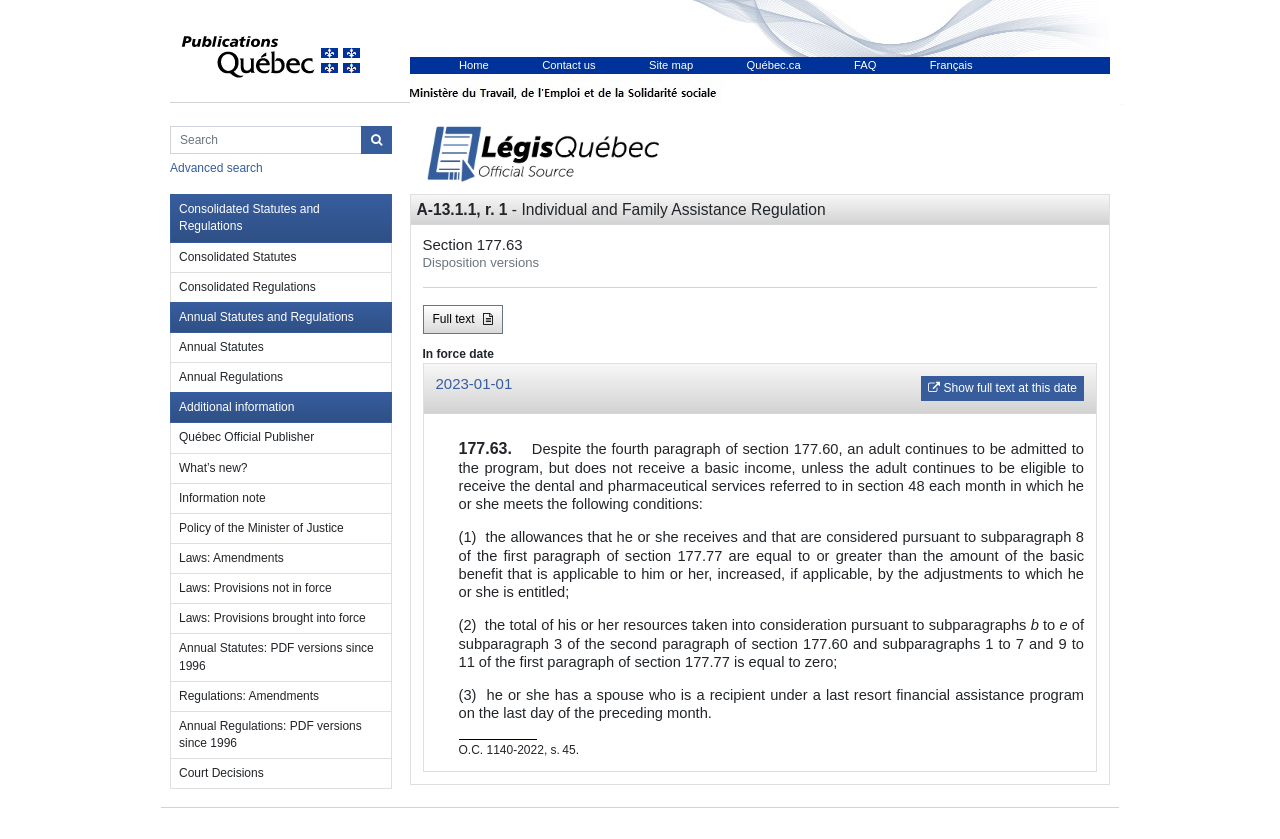Please answer the following question using a single word or phrase: 
What is the topic of the section 177.63?

Adult admission to program